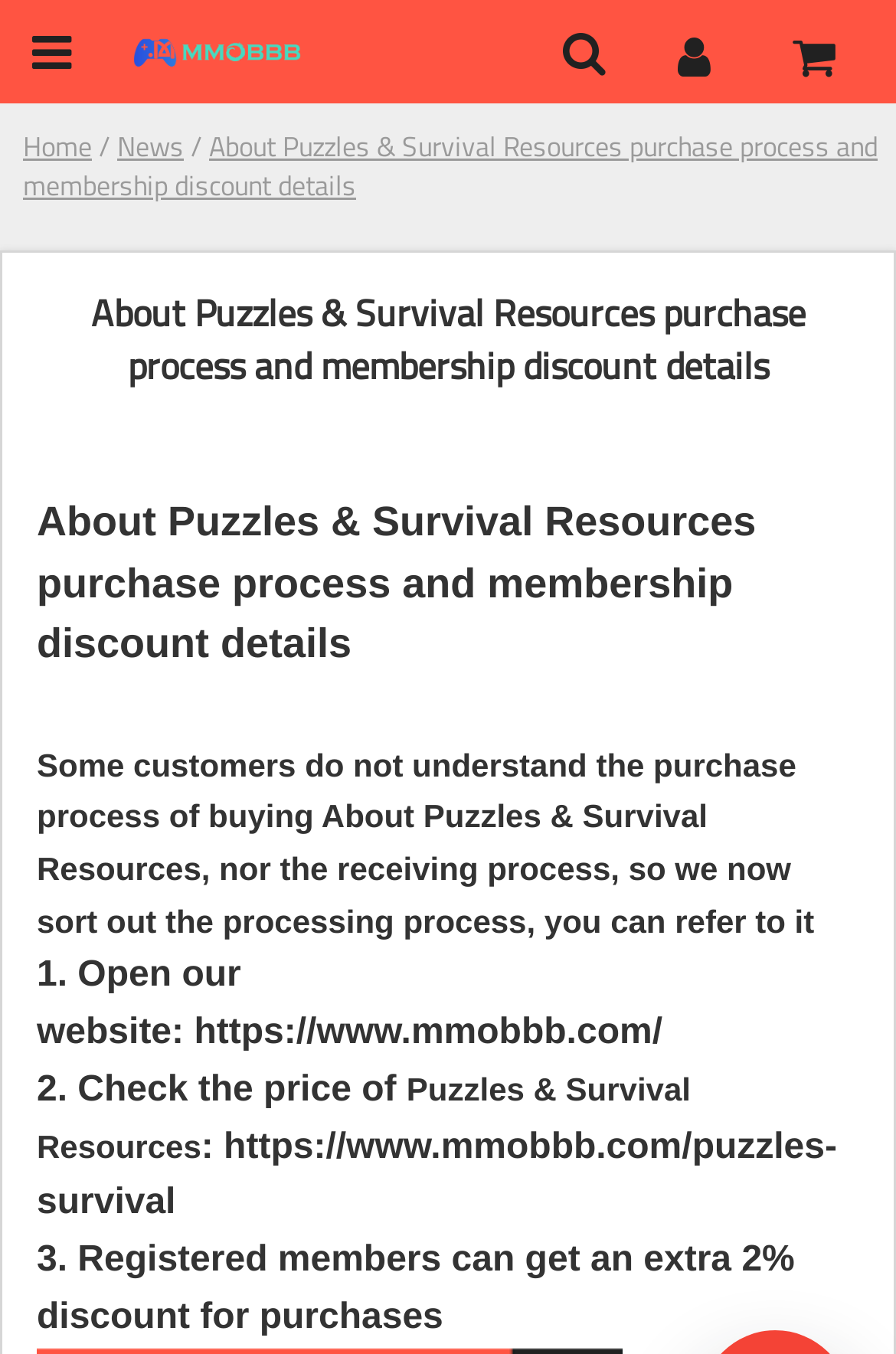Extract the bounding box coordinates for the UI element described by the text: "Home". The coordinates should be in the form of [left, top, right, bottom] with values between 0 and 1.

[0.026, 0.092, 0.103, 0.124]